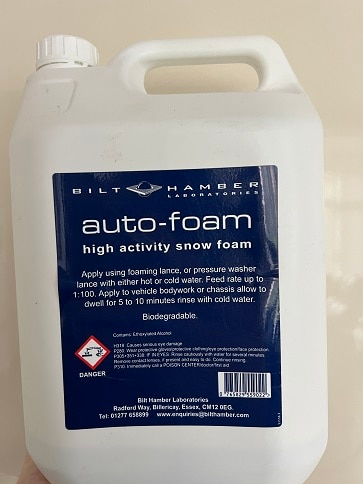From the image, can you give a detailed response to the question below:
How long should the product dwell on the vehicle?

According to the instructions on the label, the product should be allowed to dwell on the vehicle's bodywork or chassis for 5 to 10 minutes before rinsing with cold water.